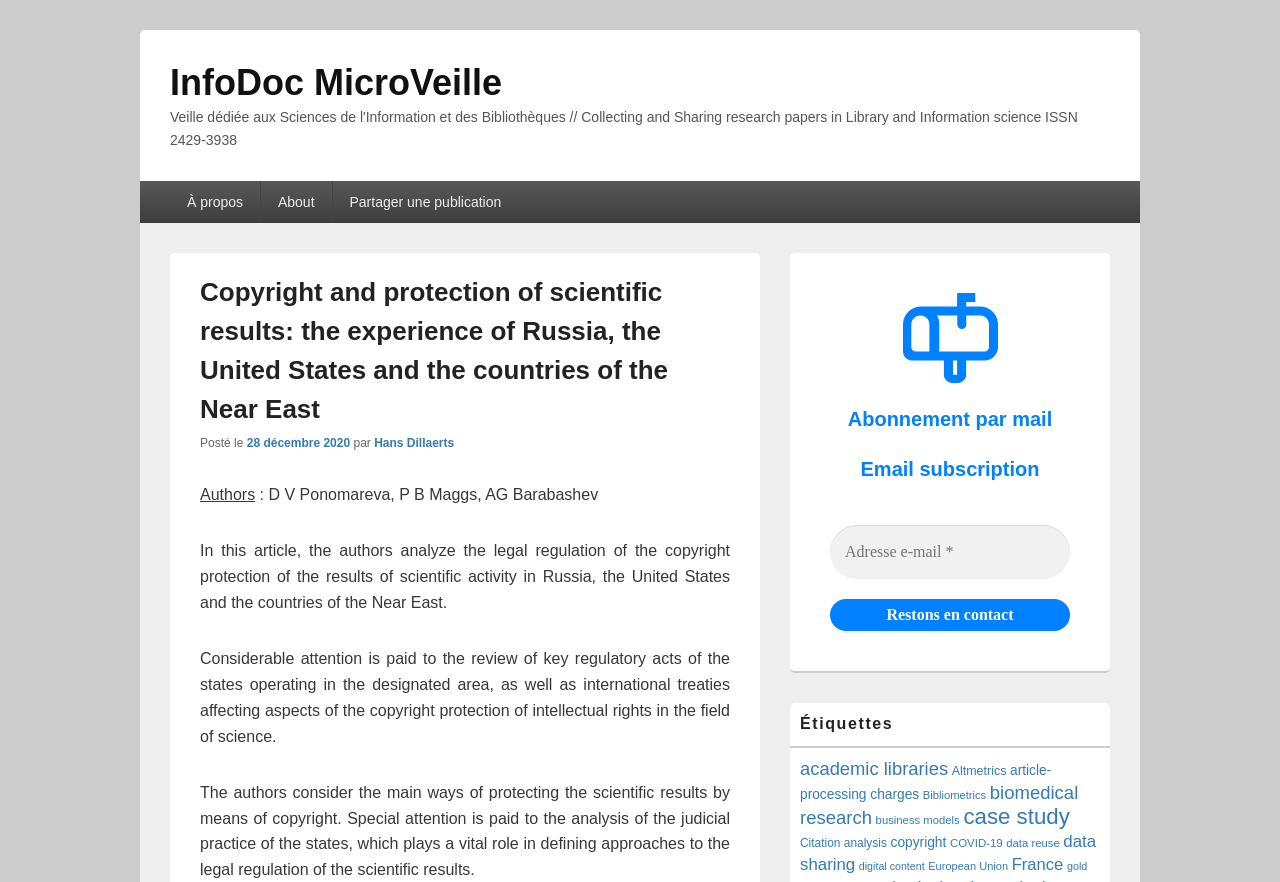Determine the bounding box coordinates of the clickable region to execute the instruction: "Subscribe to the newsletter by entering an email address". The coordinates should be four float numbers between 0 and 1, denoted as [left, top, right, bottom].

[0.648, 0.596, 0.836, 0.657]